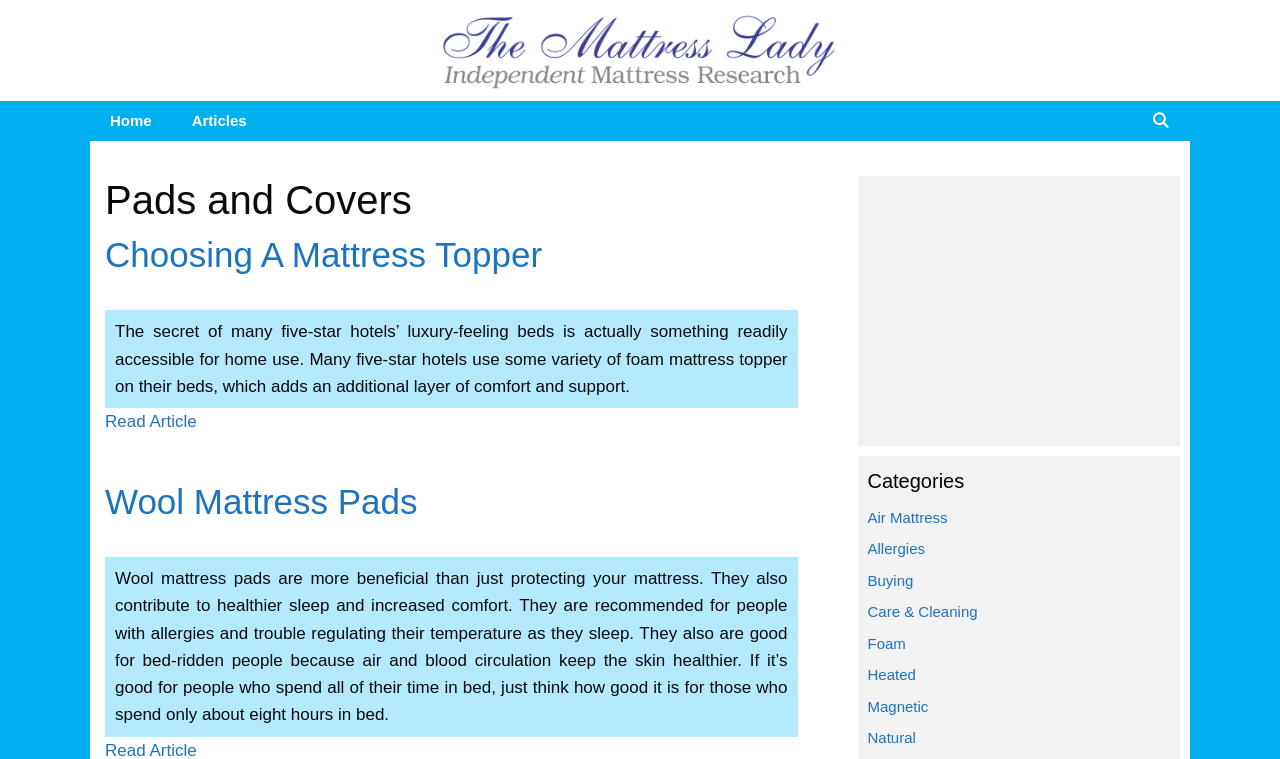Locate the bounding box coordinates of the area where you should click to accomplish the instruction: "Click on the 'Home' link".

[0.07, 0.133, 0.134, 0.186]